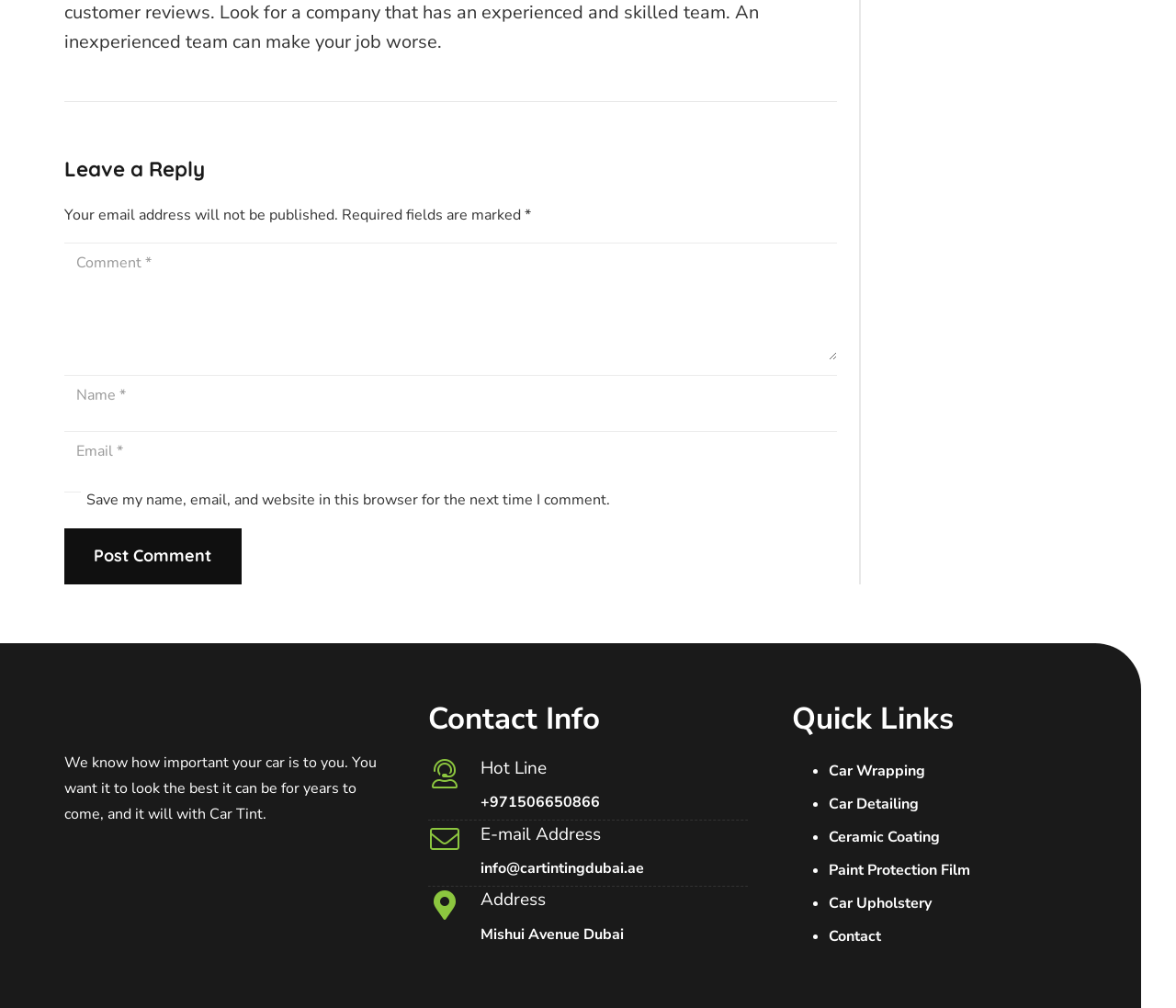Please determine the bounding box coordinates of the element to click on in order to accomplish the following task: "Learn more about 'Understanding the Electronic System for Travel Authorization (ESTA)'". Ensure the coordinates are four float numbers ranging from 0 to 1, i.e., [left, top, right, bottom].

None